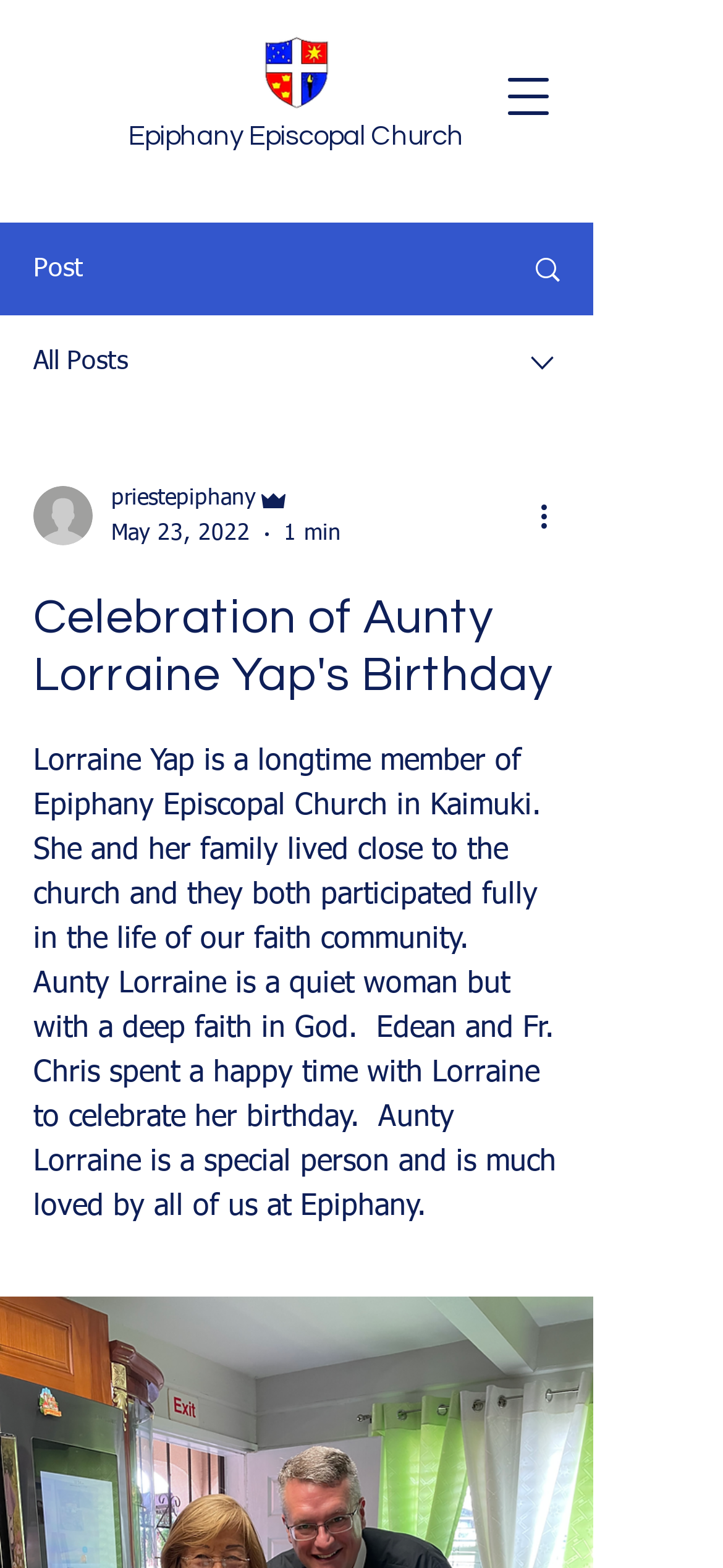Create a detailed description of the webpage's content and layout.

The webpage is a celebration of Aunty Lorraine Yap's birthday, with a focus on her connection to Epiphany Episcopal Church in Kaimuki. At the top of the page, there is a heading with the church's name, accompanied by a link to the church's website. 

To the right of the heading, there is a button to open a navigation menu. Below the heading, there are several elements, including a static text "Post" and a link with an image. Next to the link, there is a static text "All Posts" and another image. 

On the left side of the page, there is a combobox with a dropdown menu. The combobox is accompanied by a writer's picture, which is an image with a link to the writer's profile. Below the combobox, there is a section with the writer's name, "priestepiphany Admin", and their role, along with an image. 

The main content of the page is a paragraph about Aunty Lorraine Yap, describing her as a longtime member of Epiphany Episcopal Church and a quiet woman with a deep faith in God. The paragraph also mentions a celebration of her birthday with Edean and Fr. Chris. 

At the bottom of the page, there is a button "More actions" with an image, which is likely used to perform additional actions related to the post.